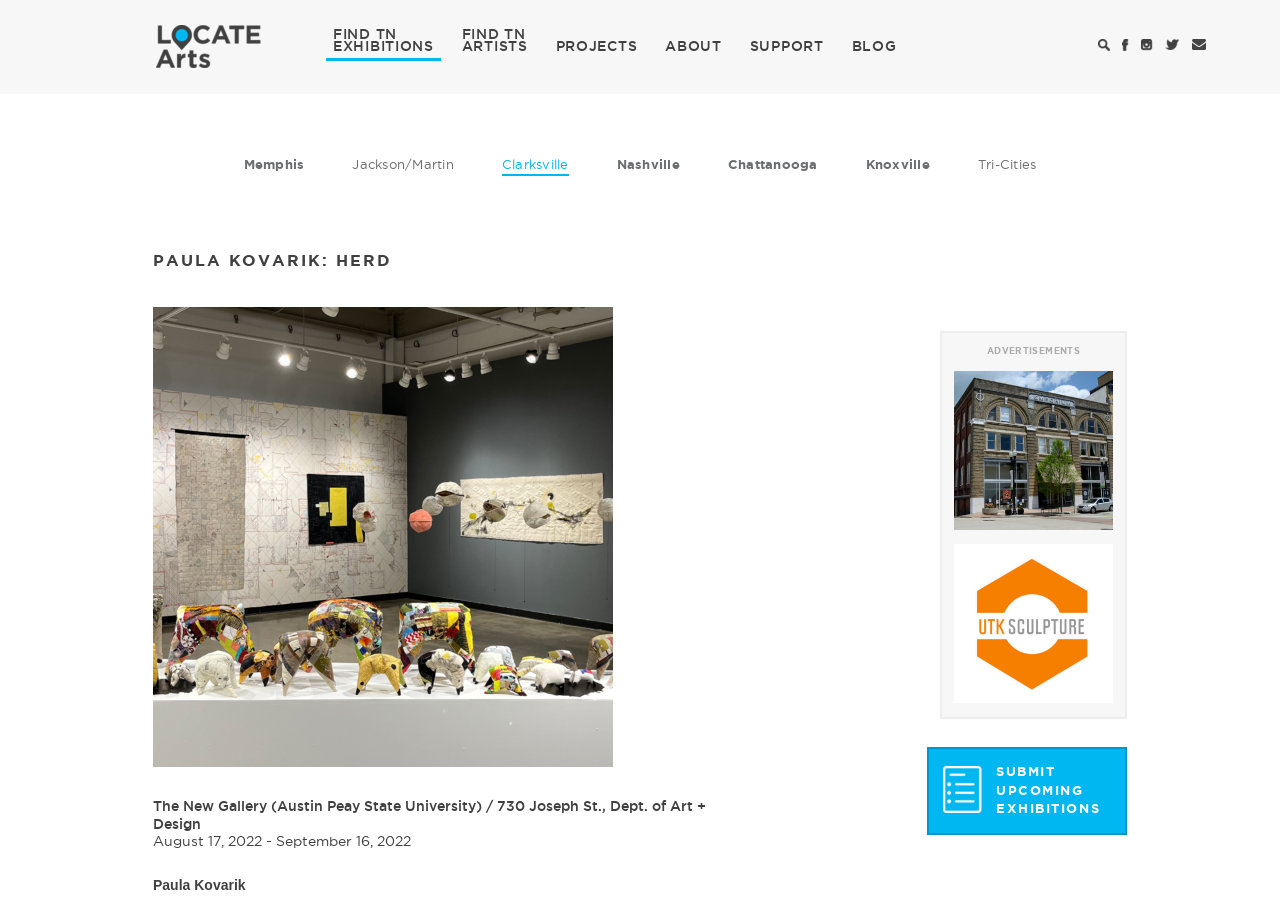Please answer the following question using a single word or phrase: 
What is the purpose of the 'SUBMIT UPCOMING EXHIBITIONS' link?

To submit upcoming exhibitions